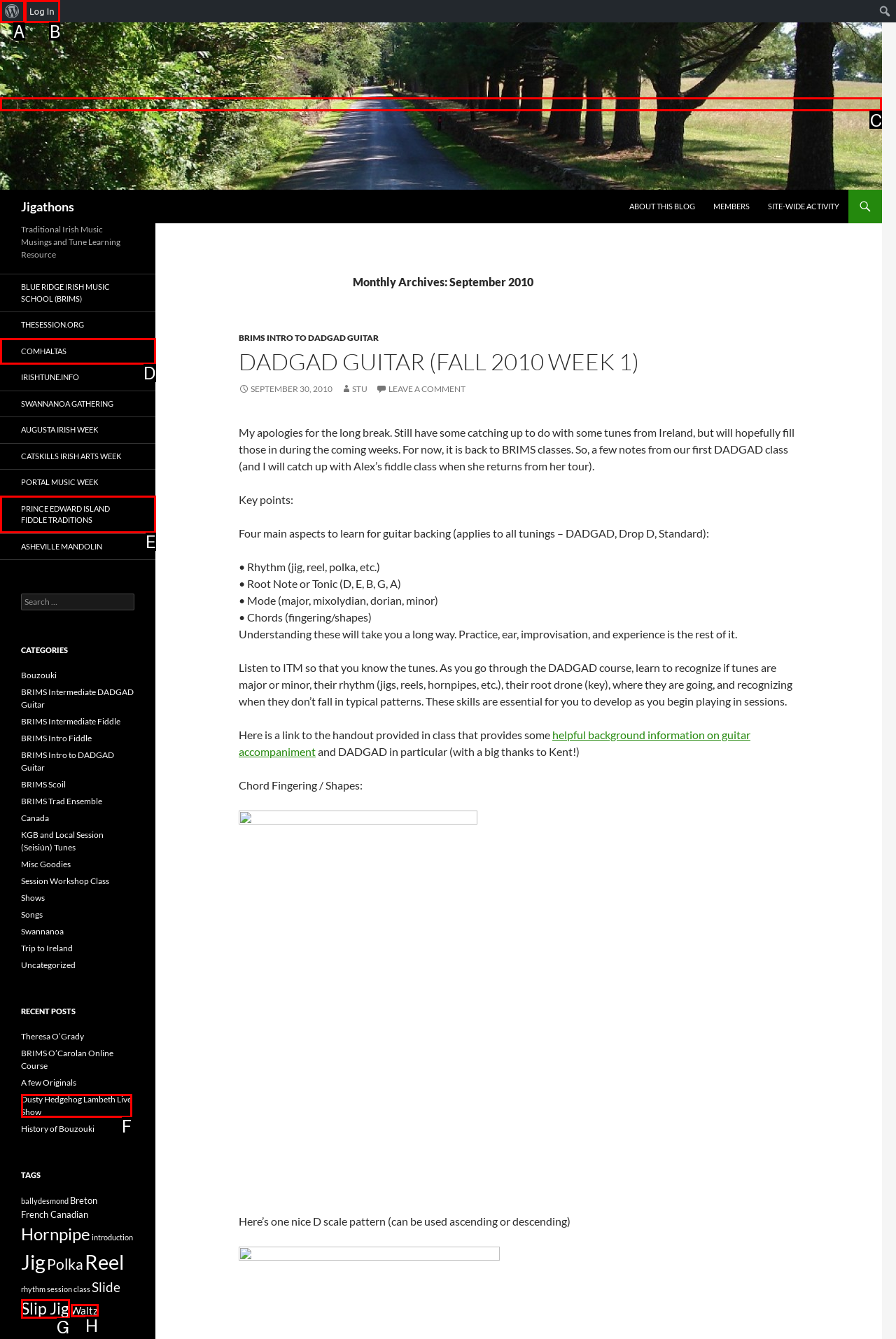Choose the letter that corresponds to the correct button to accomplish the task: Visit the Jigathons page
Reply with the letter of the correct selection only.

C